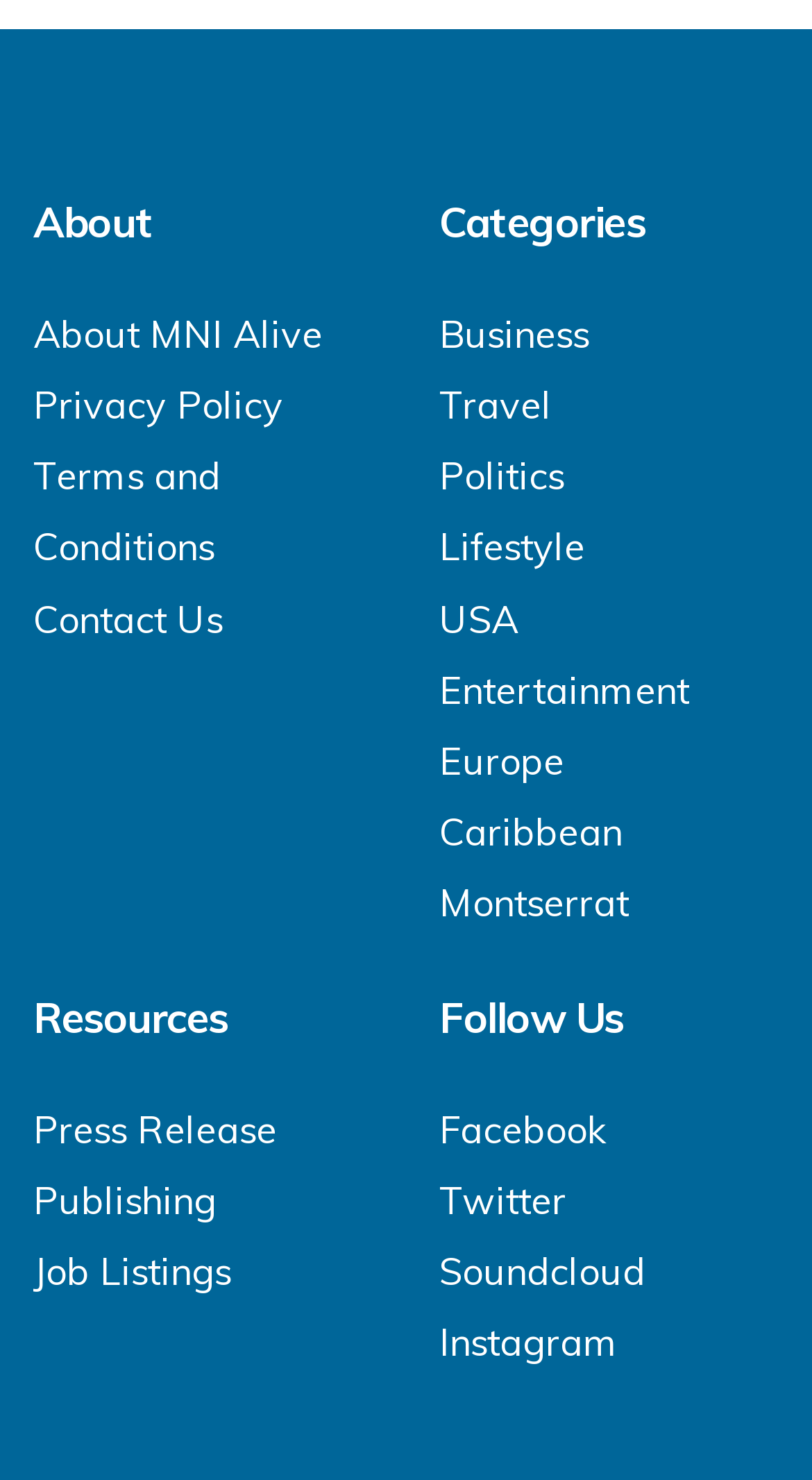Please identify the bounding box coordinates of the clickable element to fulfill the following instruction: "View About MNI Alive page". The coordinates should be four float numbers between 0 and 1, i.e., [left, top, right, bottom].

[0.041, 0.21, 0.397, 0.242]